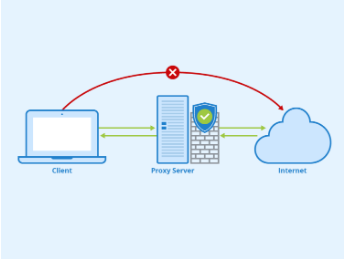Use one word or a short phrase to answer the question provided: 
What symbol indicates potential security threats?

Red 'X'